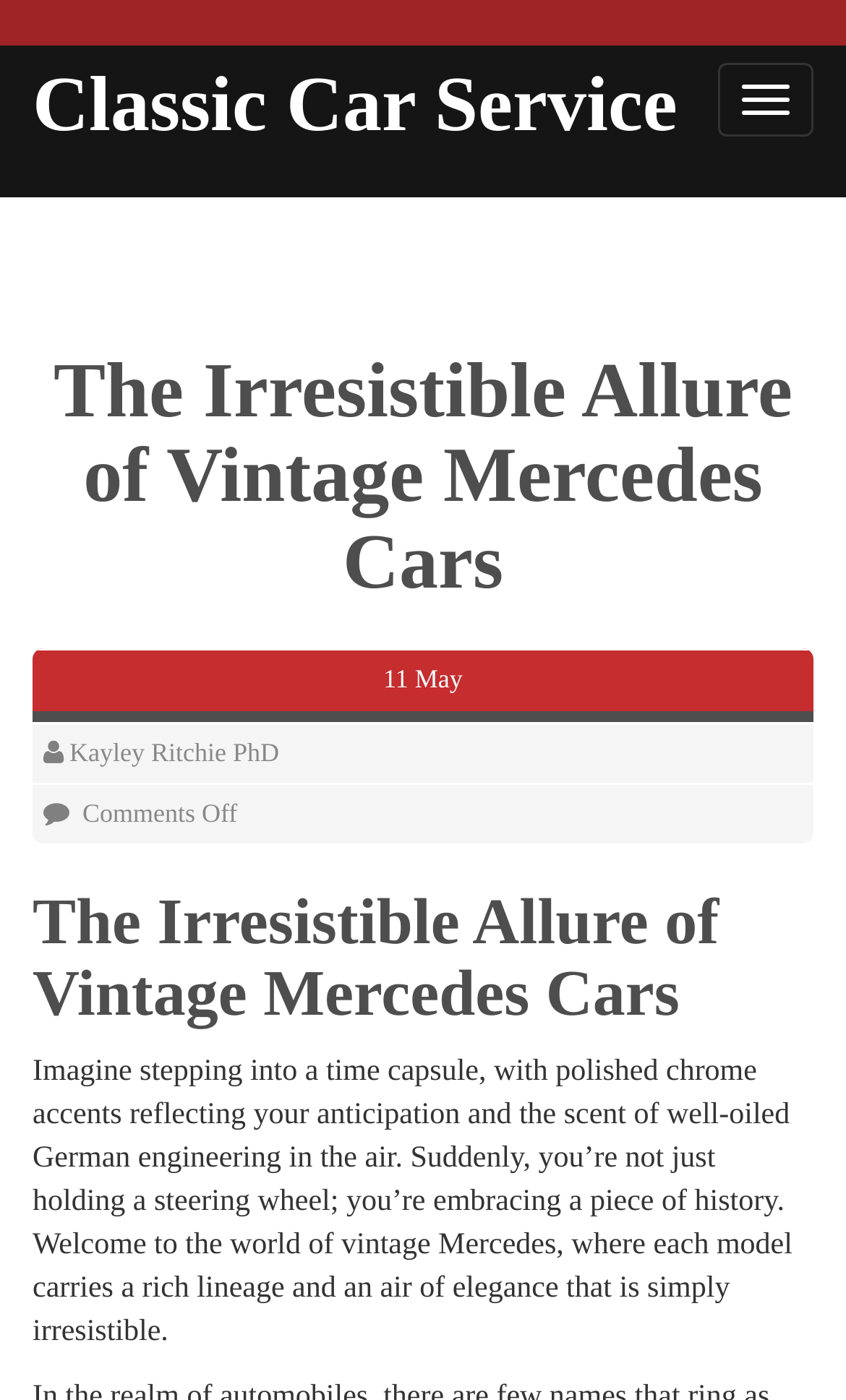Give a short answer using one word or phrase for the question:
What is the main topic of the article?

Vintage Mercedes Cars